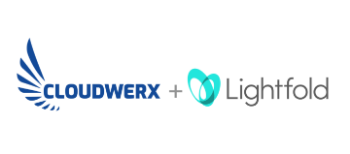What is the purpose of the partnership between Cloudwerx and Lightfold?
Refer to the image and give a detailed answer to the question.

The caption highlights the recent collaboration announced in a press release regarding Cloudwerx's acquisition of Lightfold, emphasizing the strategic synergy in the realms of data and AI consultancy, which aims to enhance service offerings and leverage advanced technological solutions in the industry.